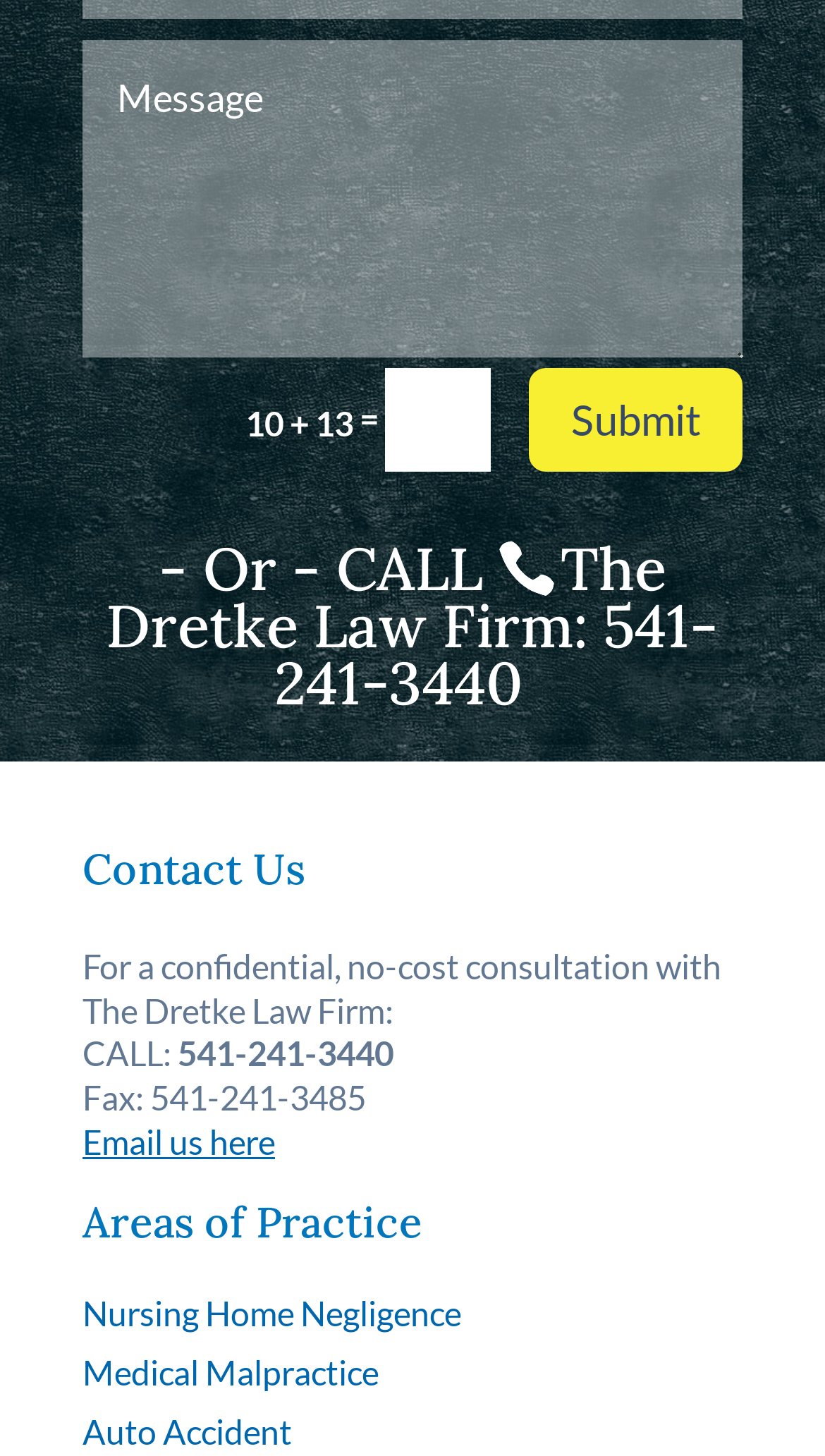What is the phone number to call for a consultation?
Refer to the screenshot and respond with a concise word or phrase.

541-241-3440